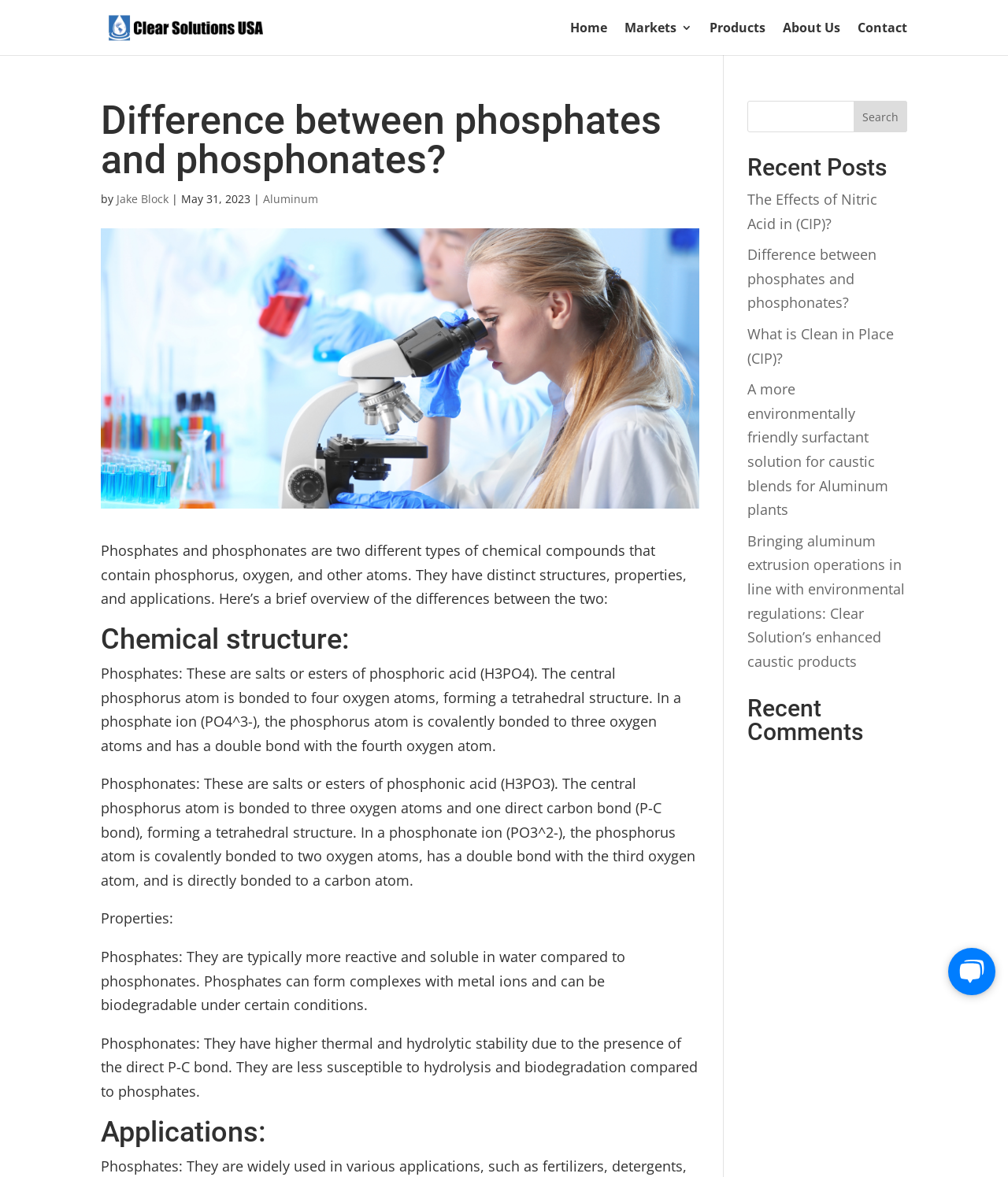Answer the question using only one word or a concise phrase: What is the topic of the recent post 'A more environmentally friendly surfactant solution for caustic blends for Aluminum plants'?

Aluminum plants